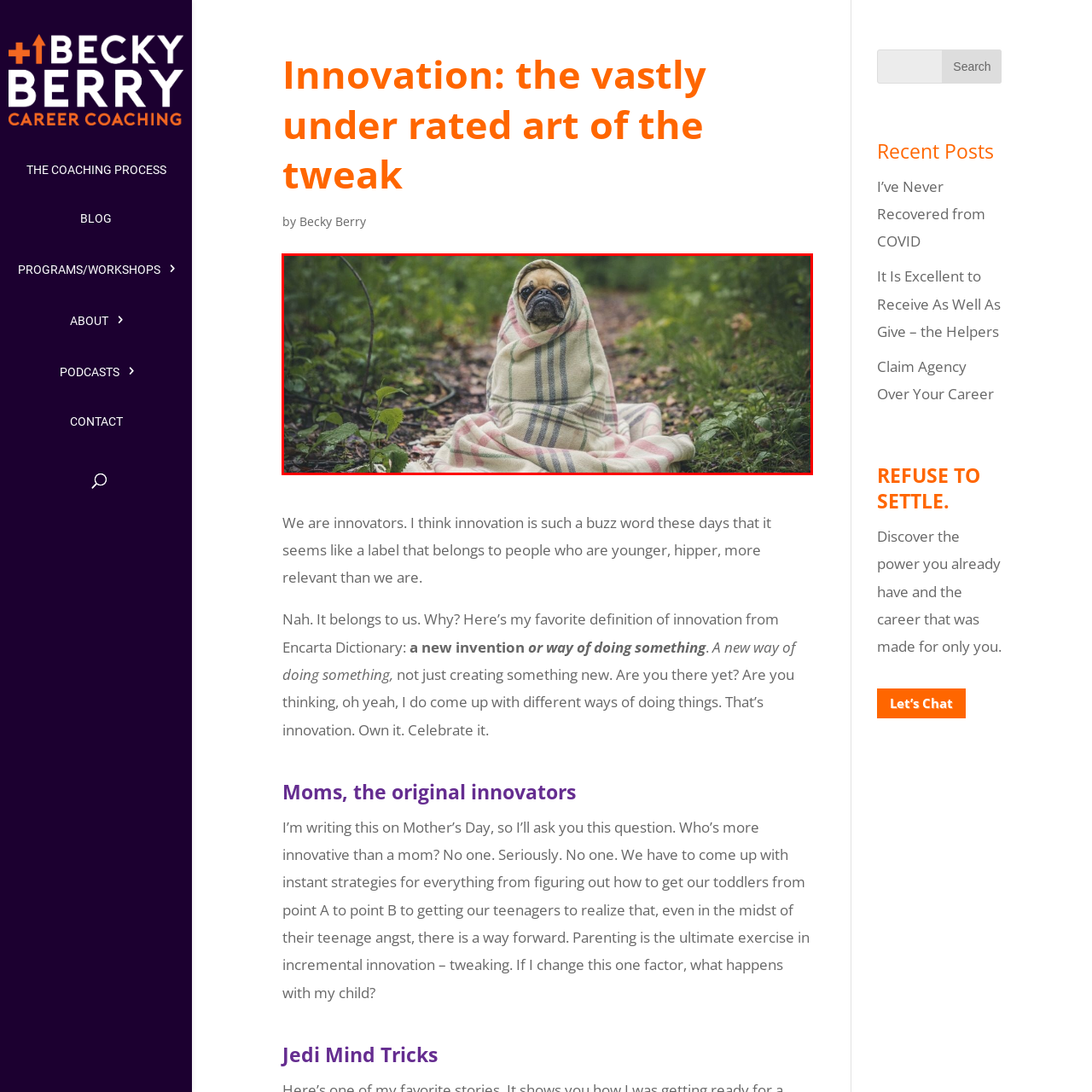What is the pug's facial expression?
Inspect the image within the red bounding box and answer concisely using one word or a short phrase.

contemplative